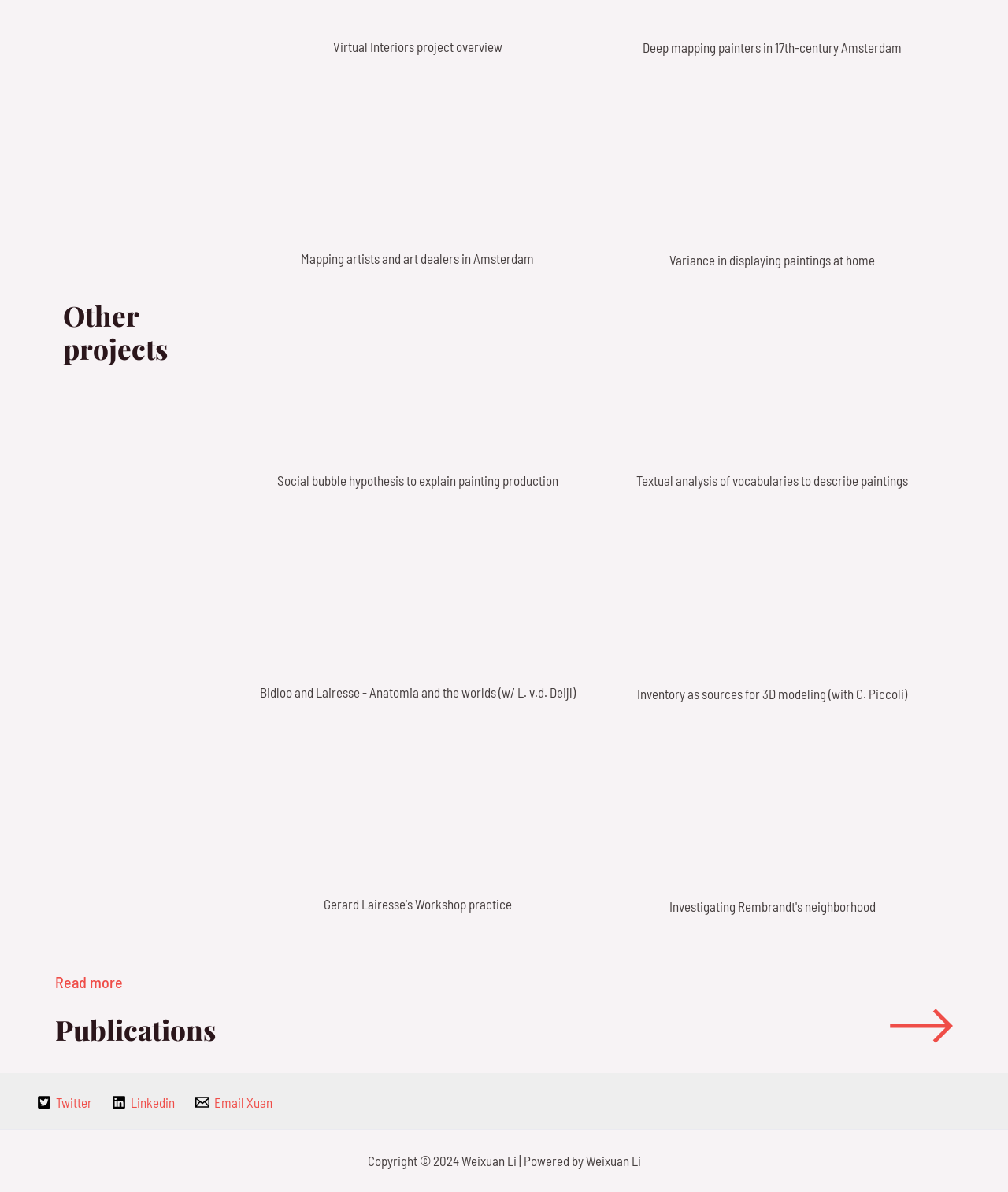Please find and report the bounding box coordinates of the element to click in order to perform the following action: "View Virtual Interiors project overview". The coordinates should be expressed as four float numbers between 0 and 1, in the format [left, top, right, bottom].

[0.246, 0.066, 0.582, 0.192]